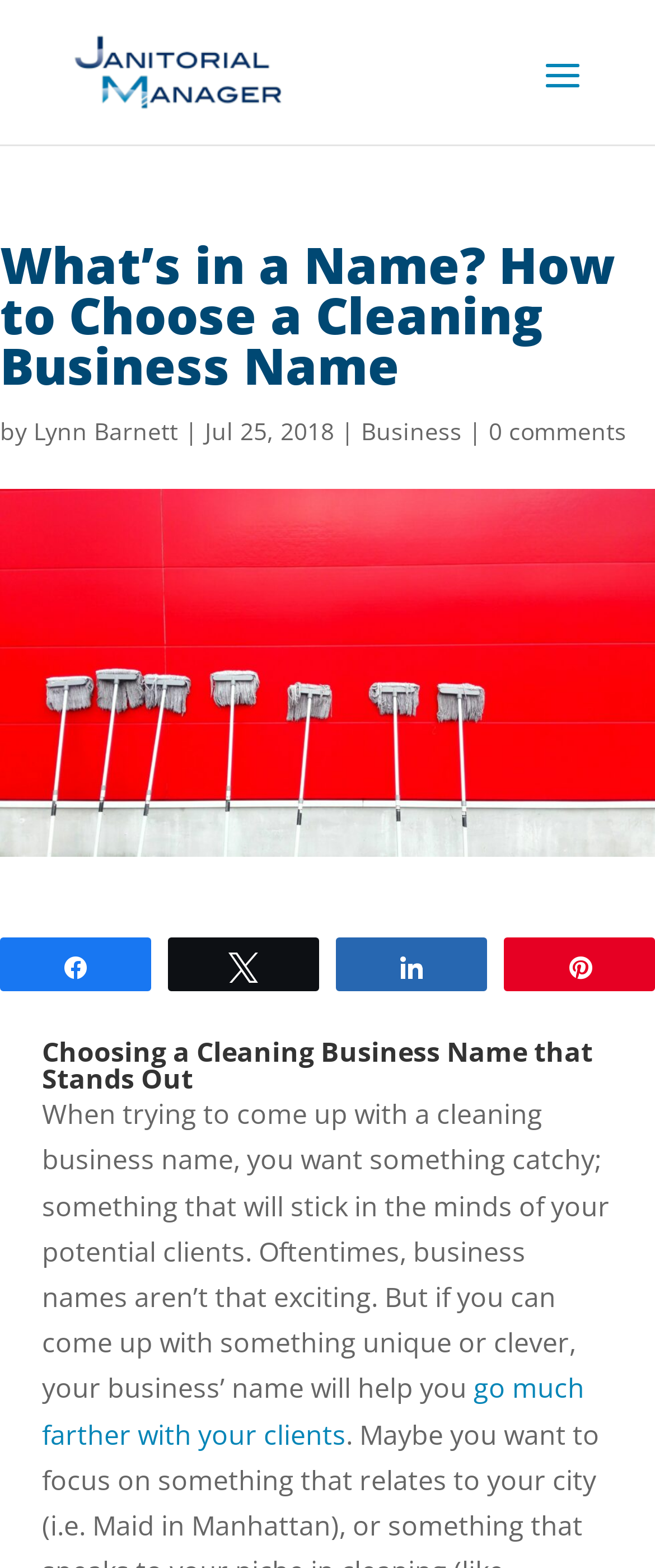Please determine the primary heading and provide its text.

What’s in a Name? How to Choose a Cleaning Business Name